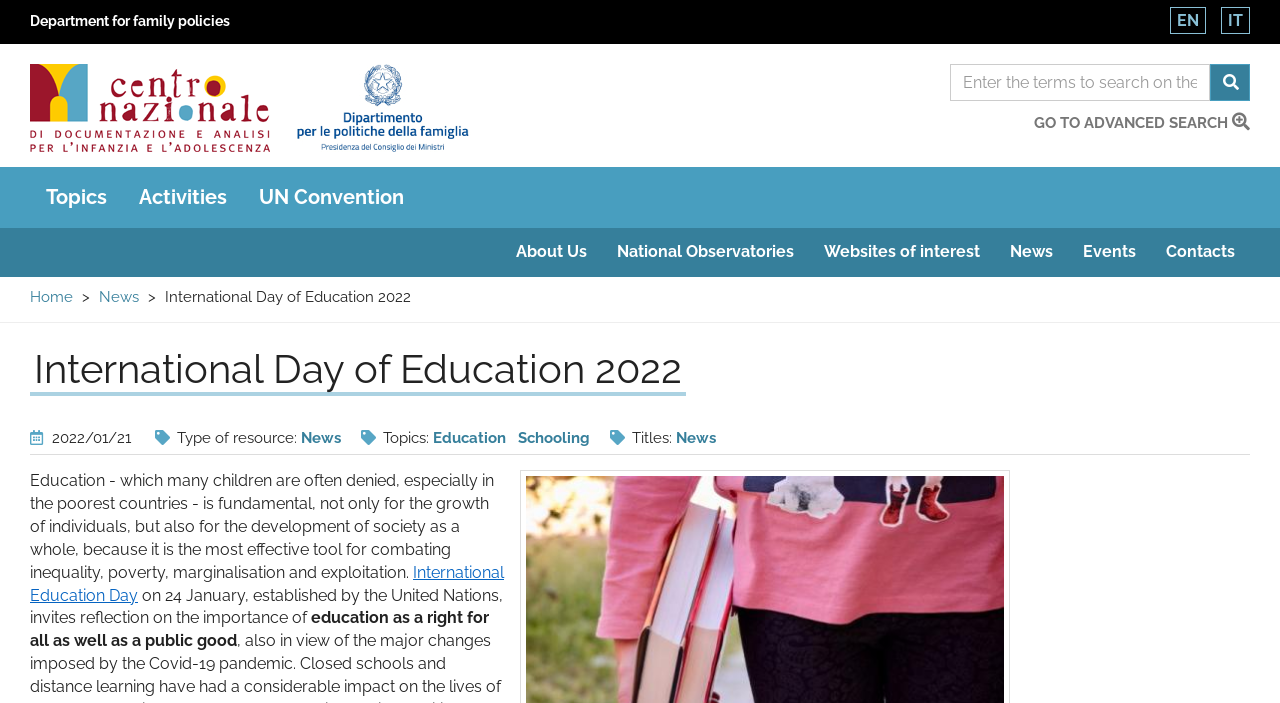Please provide the bounding box coordinates for the element that needs to be clicked to perform the following instruction: "Visit the Department for Family Policies". The coordinates should be given as four float numbers between 0 and 1, i.e., [left, top, right, bottom].

[0.23, 0.091, 0.368, 0.216]